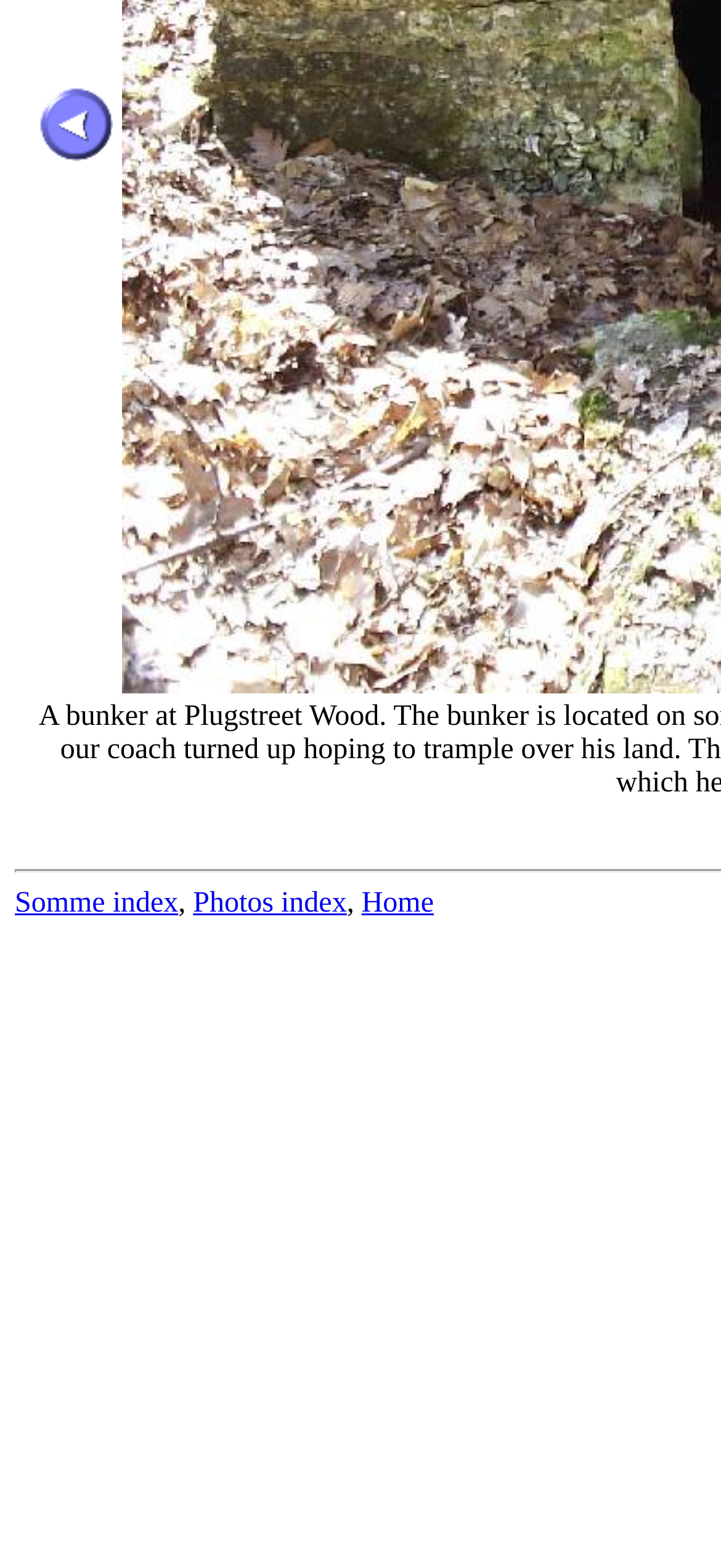Please determine the bounding box of the UI element that matches this description: October 21, 2005October 21, 2005. The coordinates should be given as (top-left x, top-left y, bottom-right x, bottom-right y), with all values between 0 and 1.

None